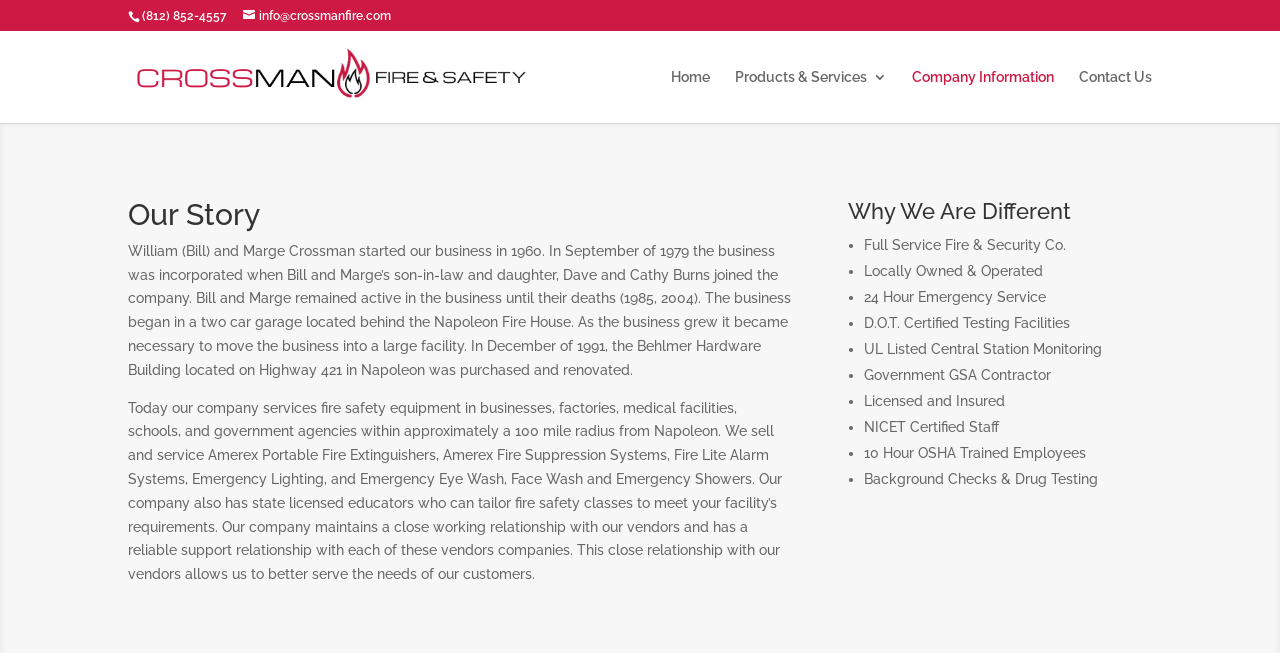Provide the bounding box coordinates of the HTML element this sentence describes: "GBwhatsapp Download-Unbannable Version 2024". The bounding box coordinates consist of four float numbers between 0 and 1, i.e., [left, top, right, bottom].

None